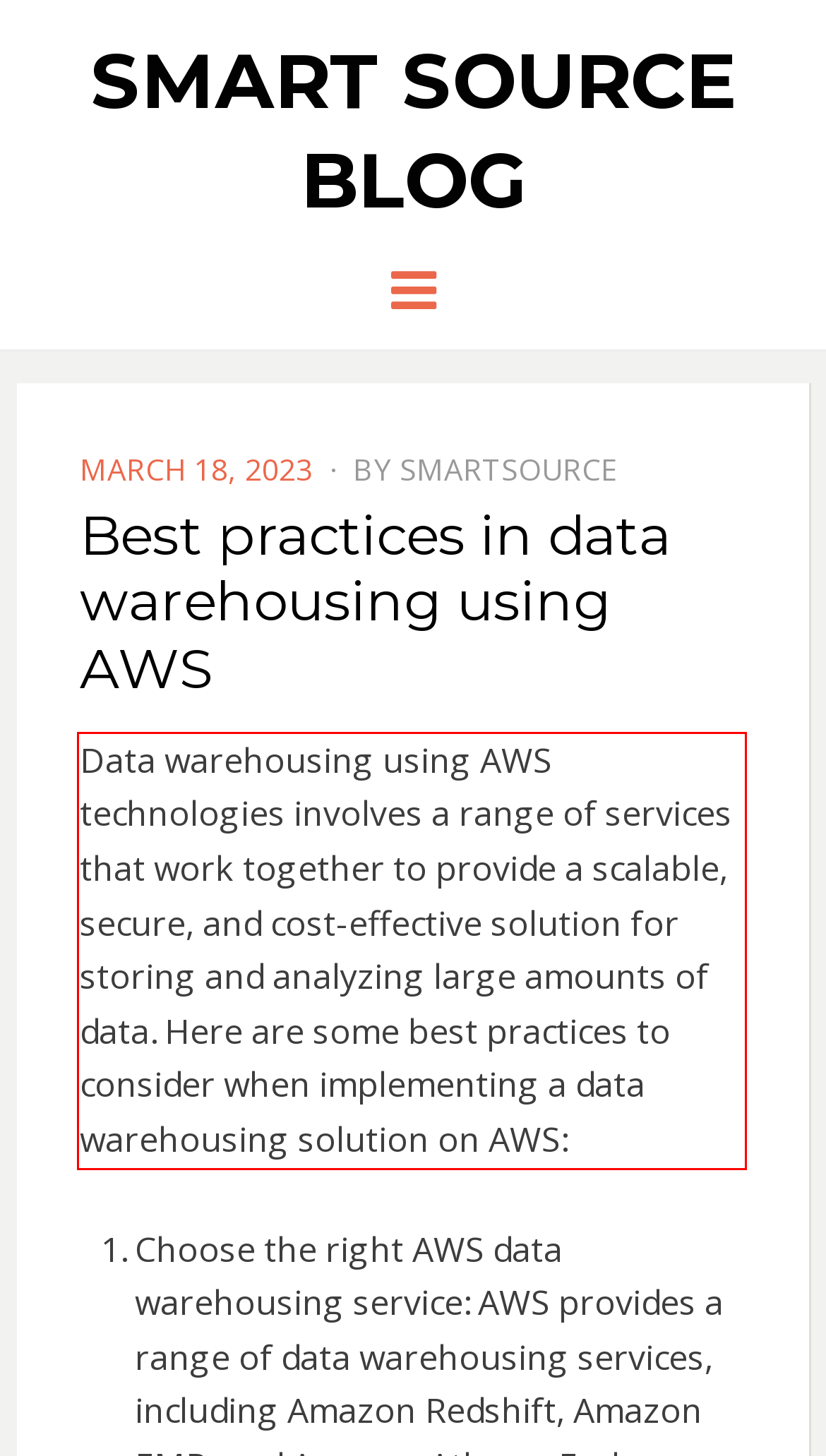You are given a screenshot with a red rectangle. Identify and extract the text within this red bounding box using OCR.

Data warehousing using AWS technologies involves a range of services that work together to provide a scalable, secure, and cost-effective solution for storing and analyzing large amounts of data. Here are some best practices to consider when implementing a data warehousing solution on AWS: